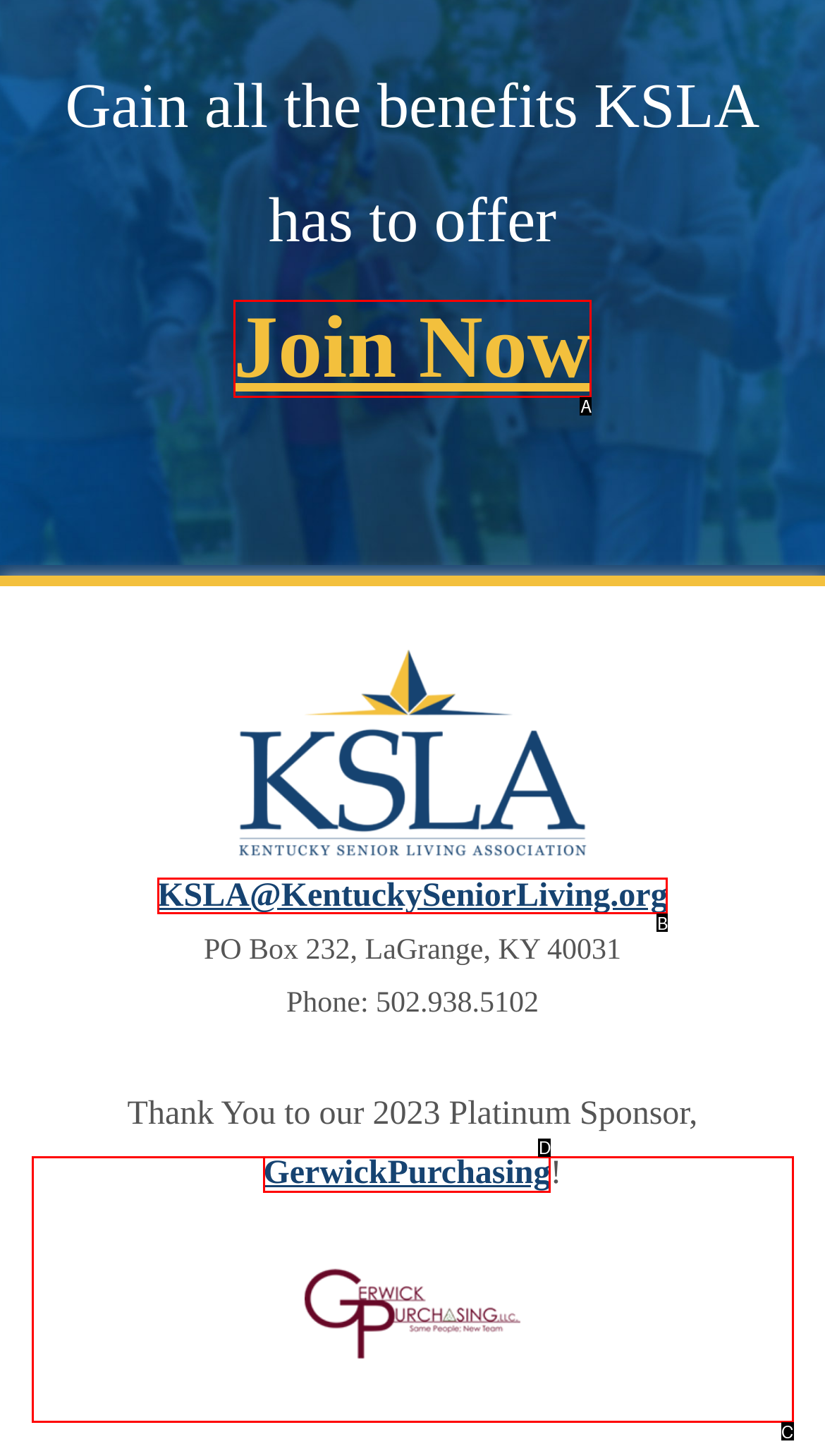From the description: KSLA@KentuckySeniorLiving.org, select the HTML element that fits best. Reply with the letter of the appropriate option.

B